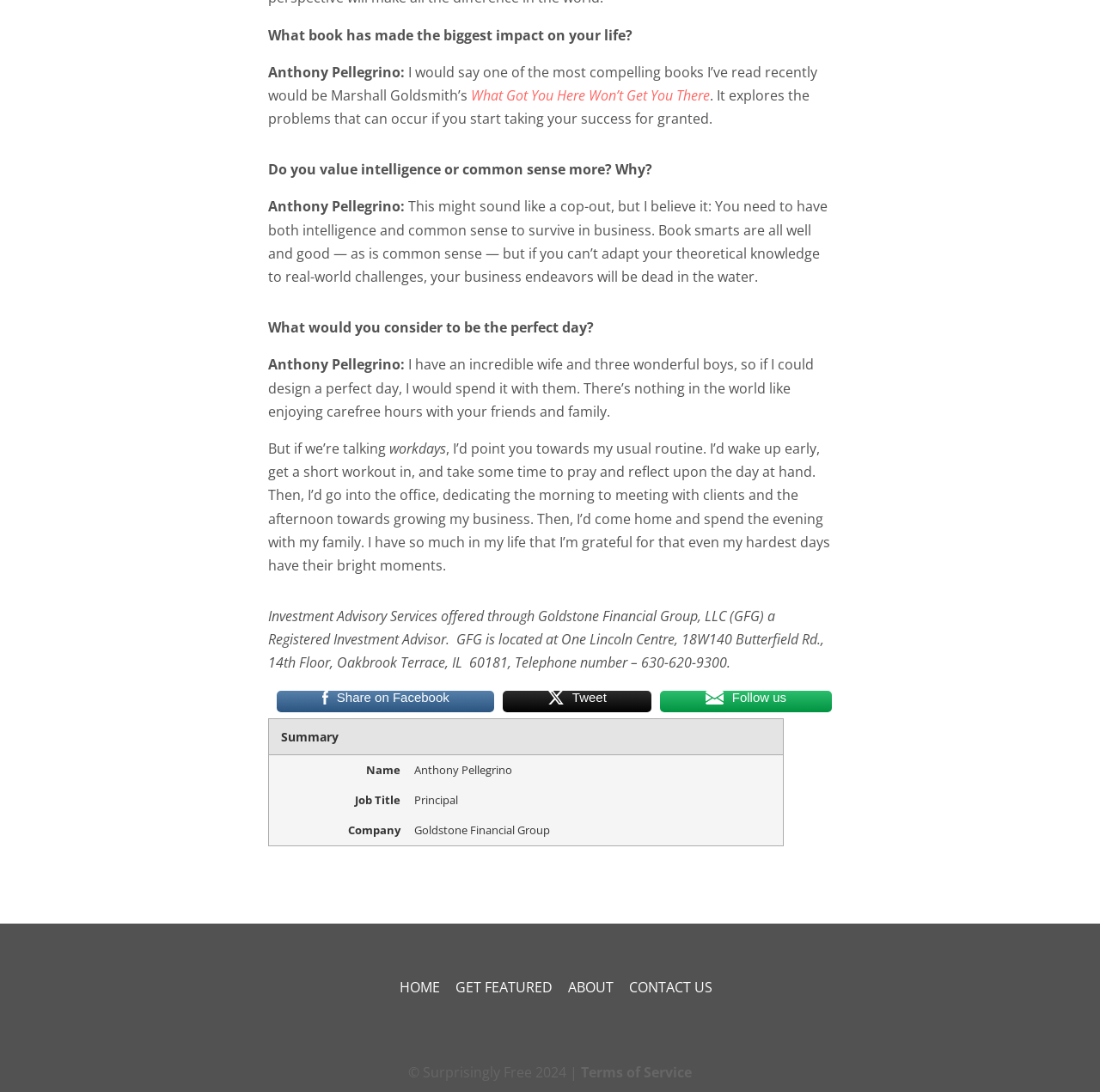Answer this question in one word or a short phrase: What is the name of the person being featured?

Anthony Pellegrino